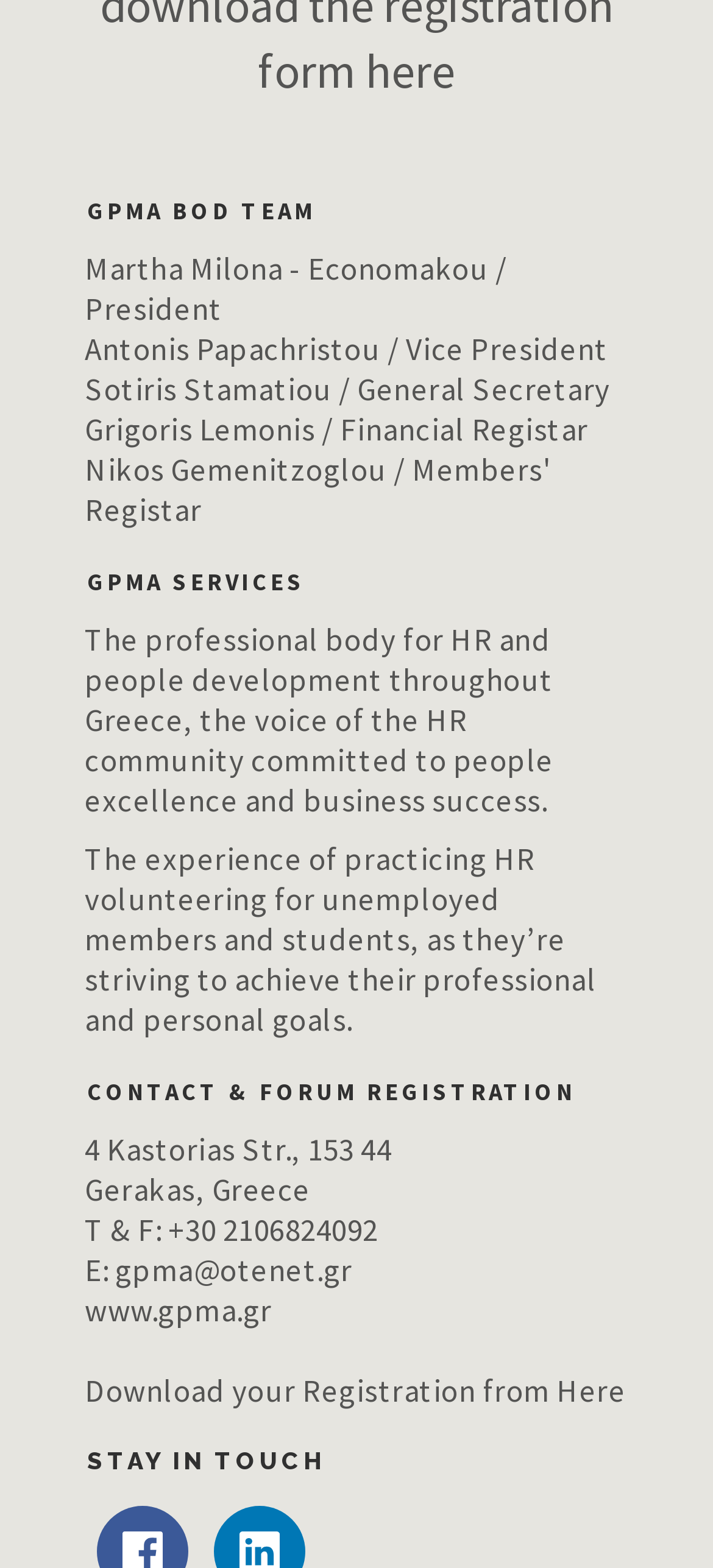Please provide the bounding box coordinates for the element that needs to be clicked to perform the following instruction: "Contact GPMA via email". The coordinates should be given as four float numbers between 0 and 1, i.e., [left, top, right, bottom].

[0.119, 0.796, 0.495, 0.822]